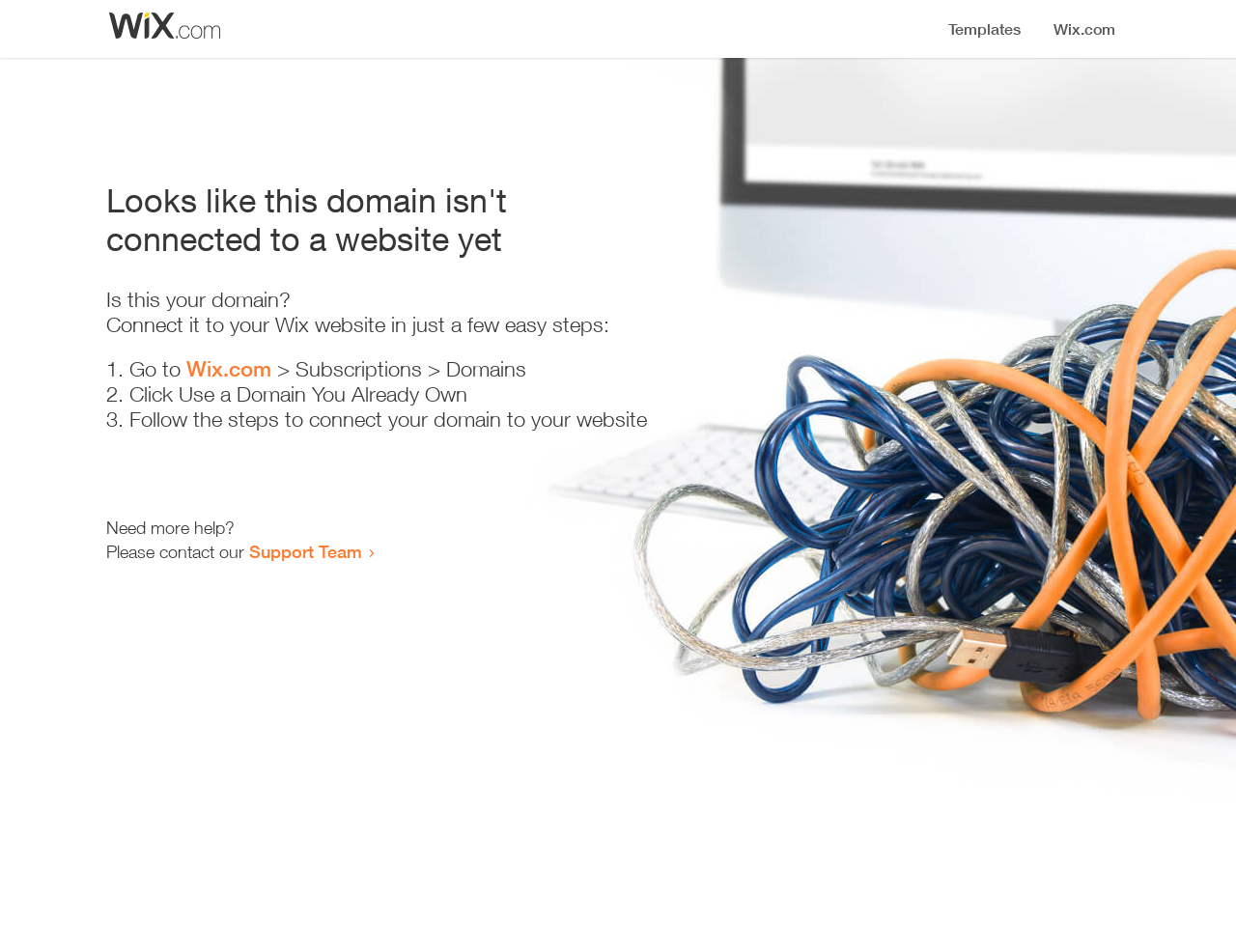Given the description of the UI element: "Support Team", predict the bounding box coordinates in the form of [left, top, right, bottom], with each value being a float between 0 and 1.

[0.202, 0.568, 0.293, 0.59]